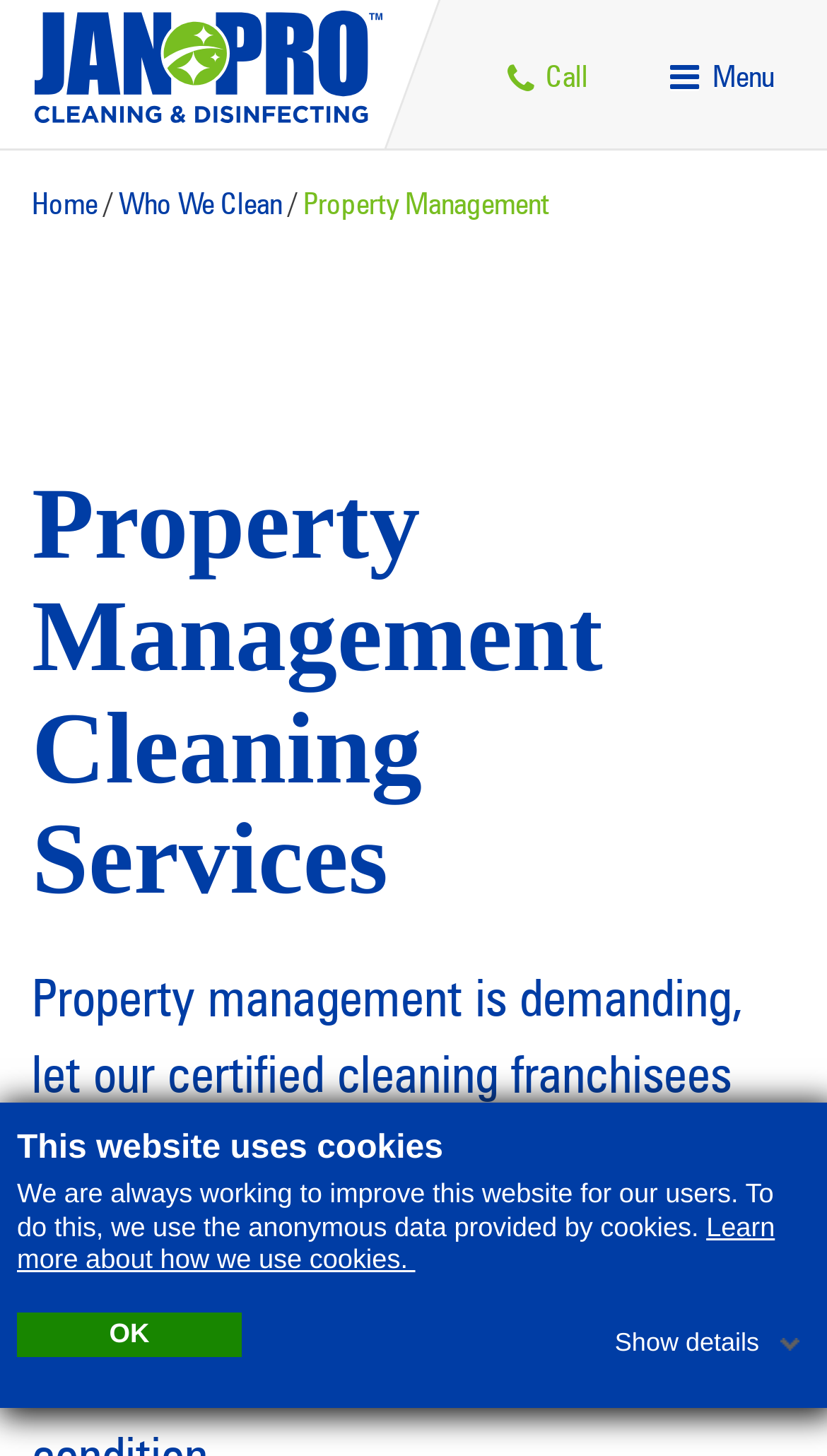Please locate the bounding box coordinates for the element that should be clicked to achieve the following instruction: "Click the 'Jan-Pro' logo". Ensure the coordinates are given as four float numbers between 0 and 1, i.e., [left, top, right, bottom].

[0.006, 0.0, 0.492, 0.102]